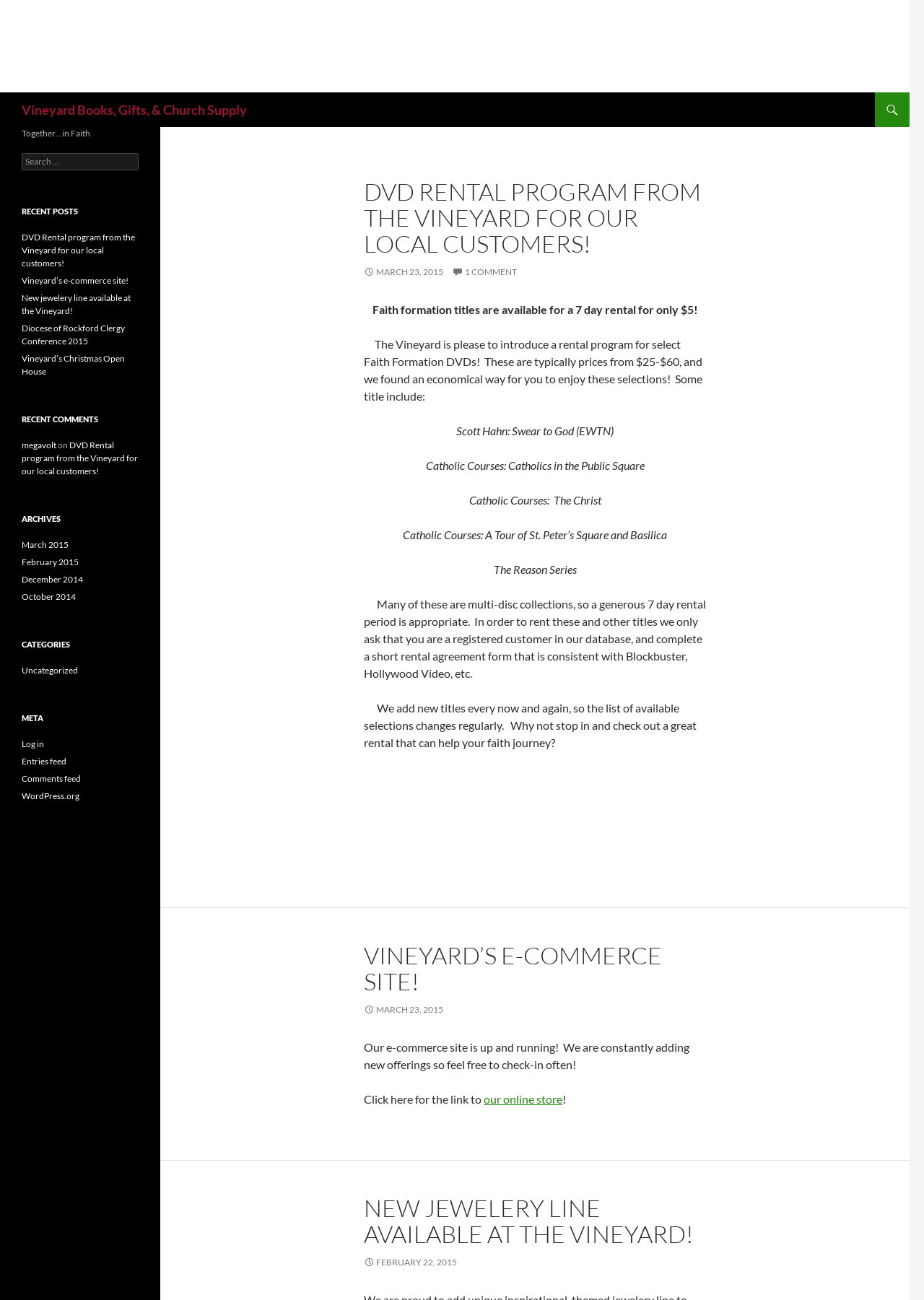Refer to the image and provide a thorough answer to this question:
What is the DVD rental program for?

The DVD rental program is for faith formation titles, which can be seen in the article section of the webpage. The program allows customers to rent faith formation DVDs for a 7-day period.